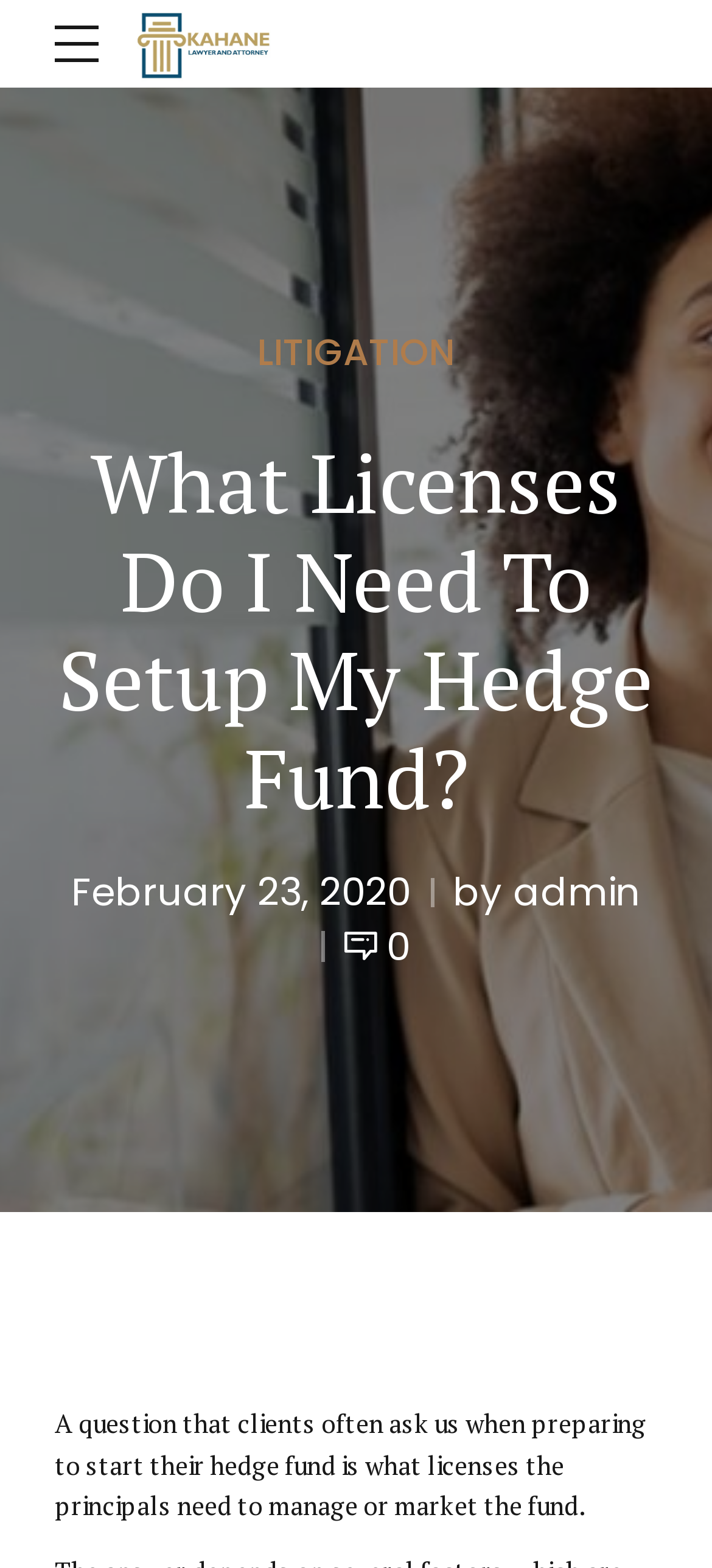Analyze the image and answer the question with as much detail as possible: 
What type of law does Kahane Law Group specialize in?

I found the type of law that Kahane Law Group specializes in by looking at the link 'LITIGATION' which is located above the heading 'What Licenses Do I Need To Setup My Hedge Fund?' and is likely a category or specialty of the law group.